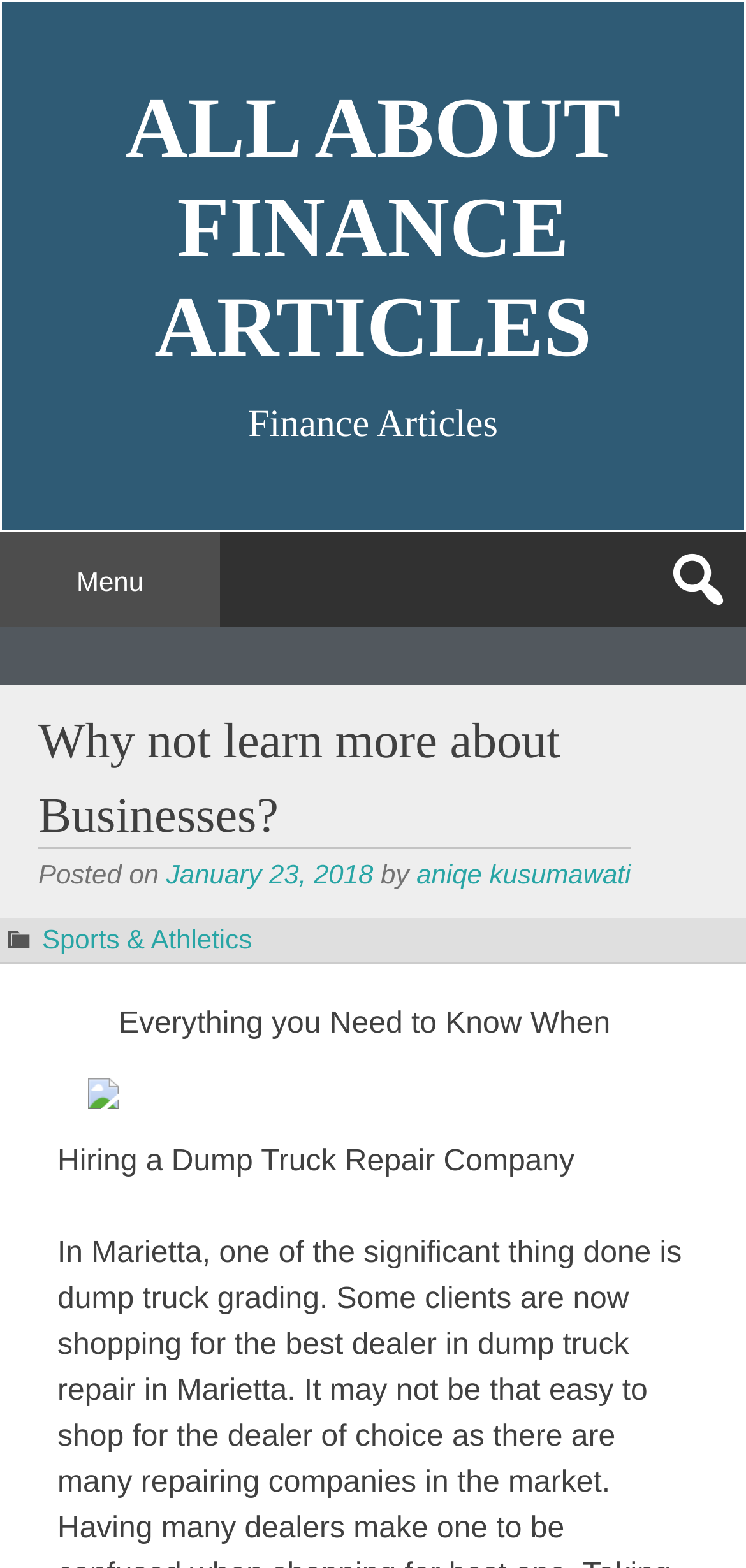Give the bounding box coordinates for the element described as: "1462".

None